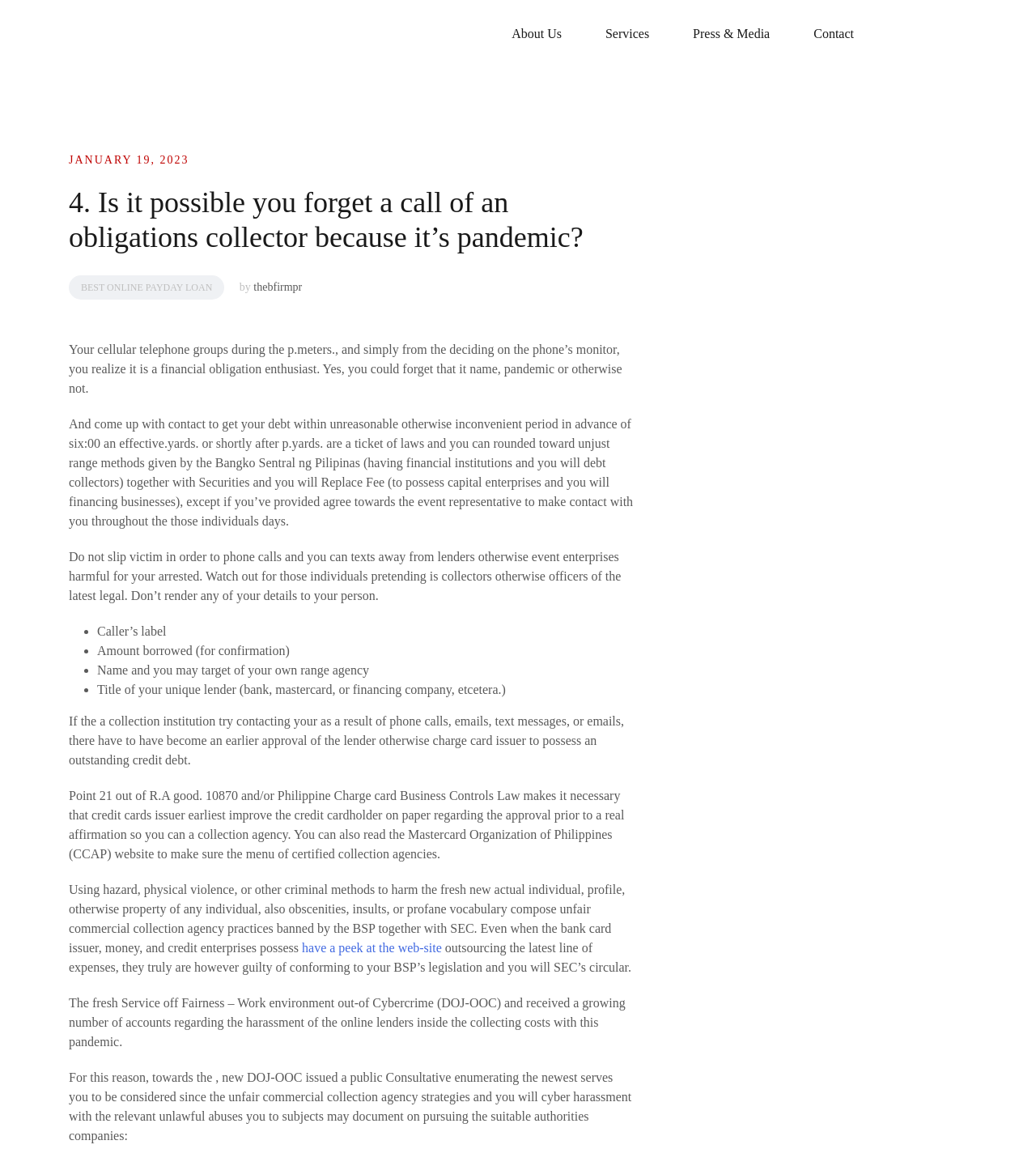Locate the bounding box coordinates of the item that should be clicked to fulfill the instruction: "Check the previous news".

None